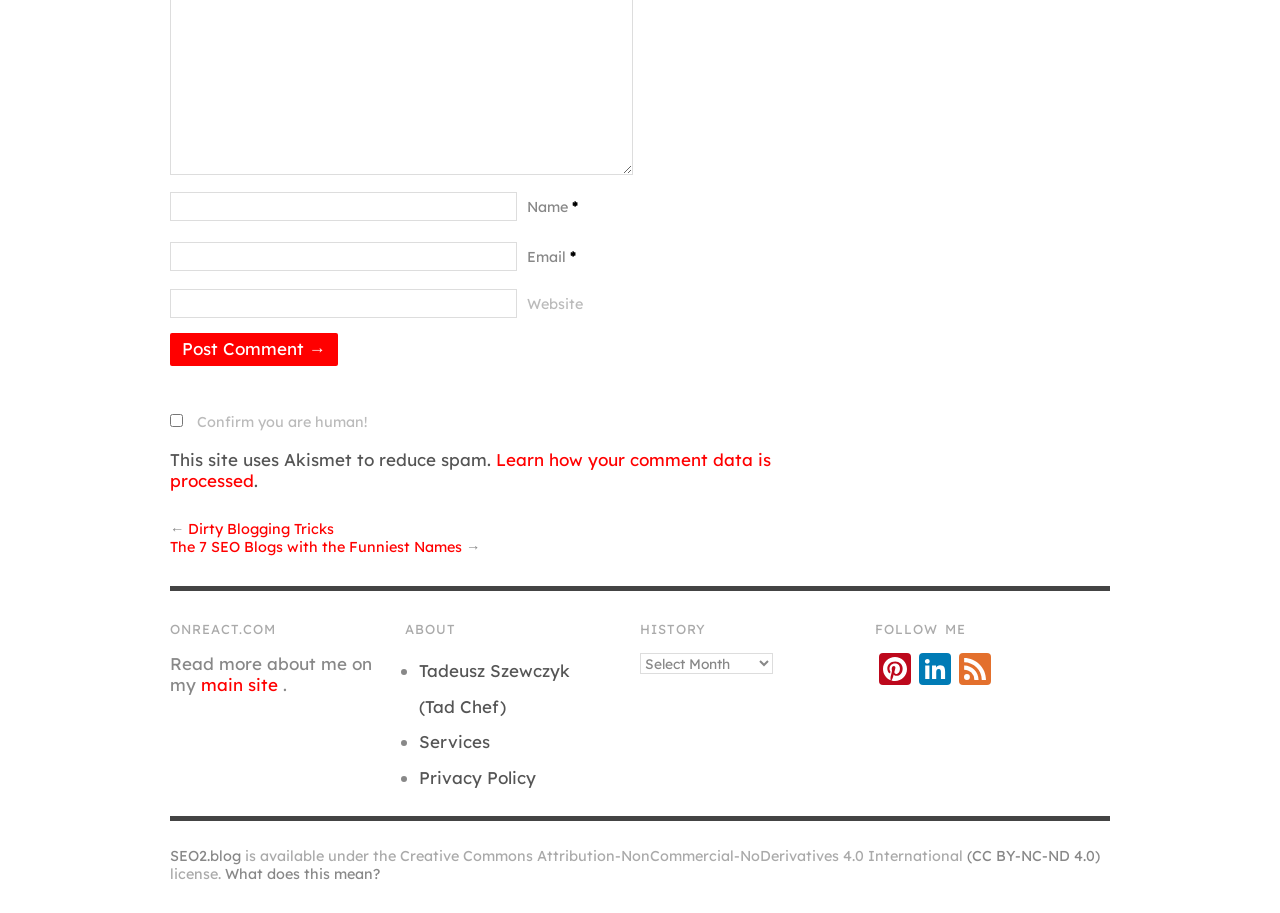What is the link to the main site of the author?
Please provide a single word or phrase as the answer based on the screenshot.

main site